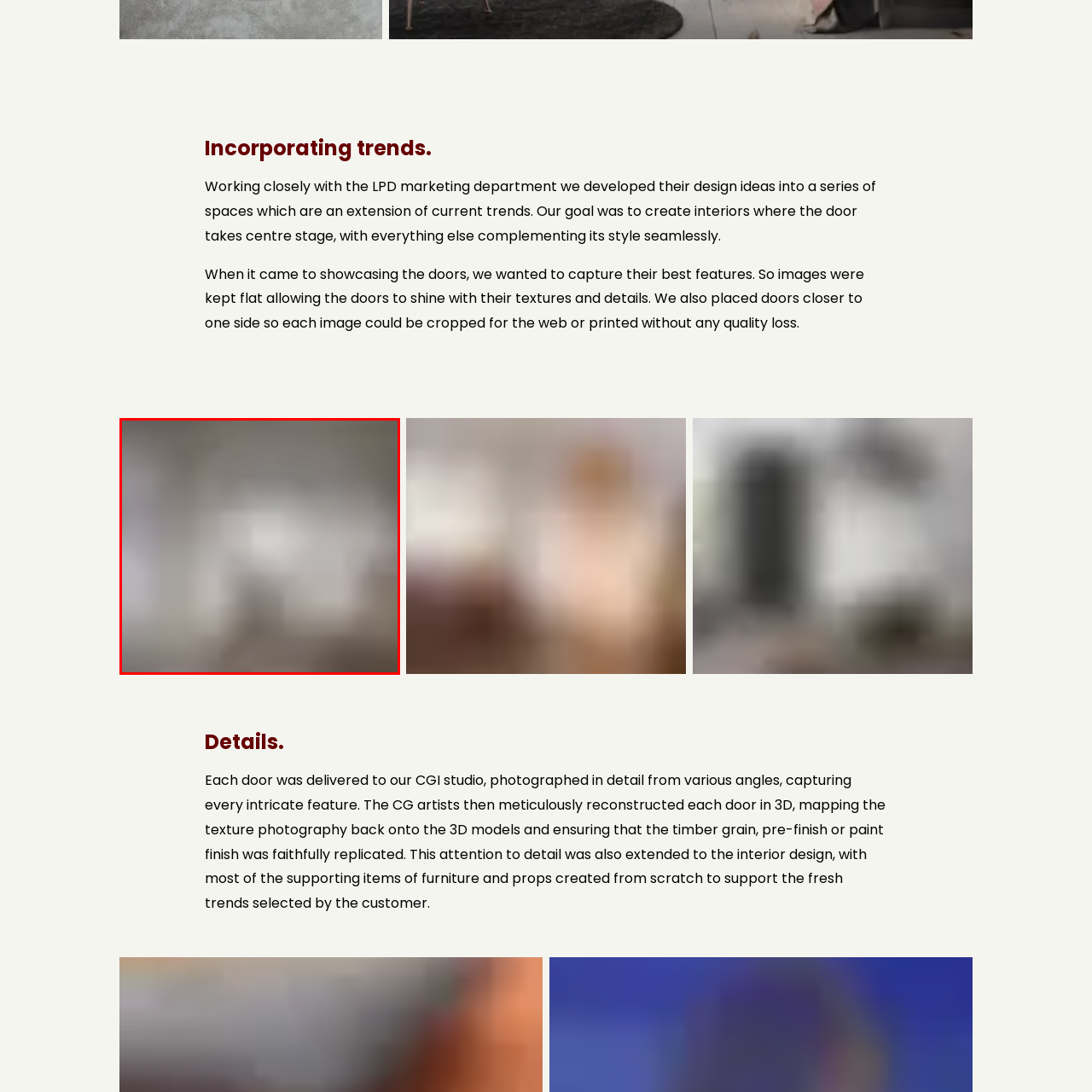Offer a complete and descriptive caption for the image marked by the red box.

The image depicts a modern interior space designed to showcase a striking Vancouver black interior door. This visually captivating setting emphasizes the door as a central feature, harmoniously integrating it with the overall aesthetic. The room is characterized by neutral tones and natural light, creating an inviting atmosphere that highlights the door’s texture and details. The design reflects a deliberate effort to keep images flat, allowing the door's craftsmanship to take prominence while ensuring that any cropping for web or print maintains high quality. This approach underscores the commitment to creating interiors that not only showcase the products but also resonate with current trends in design.